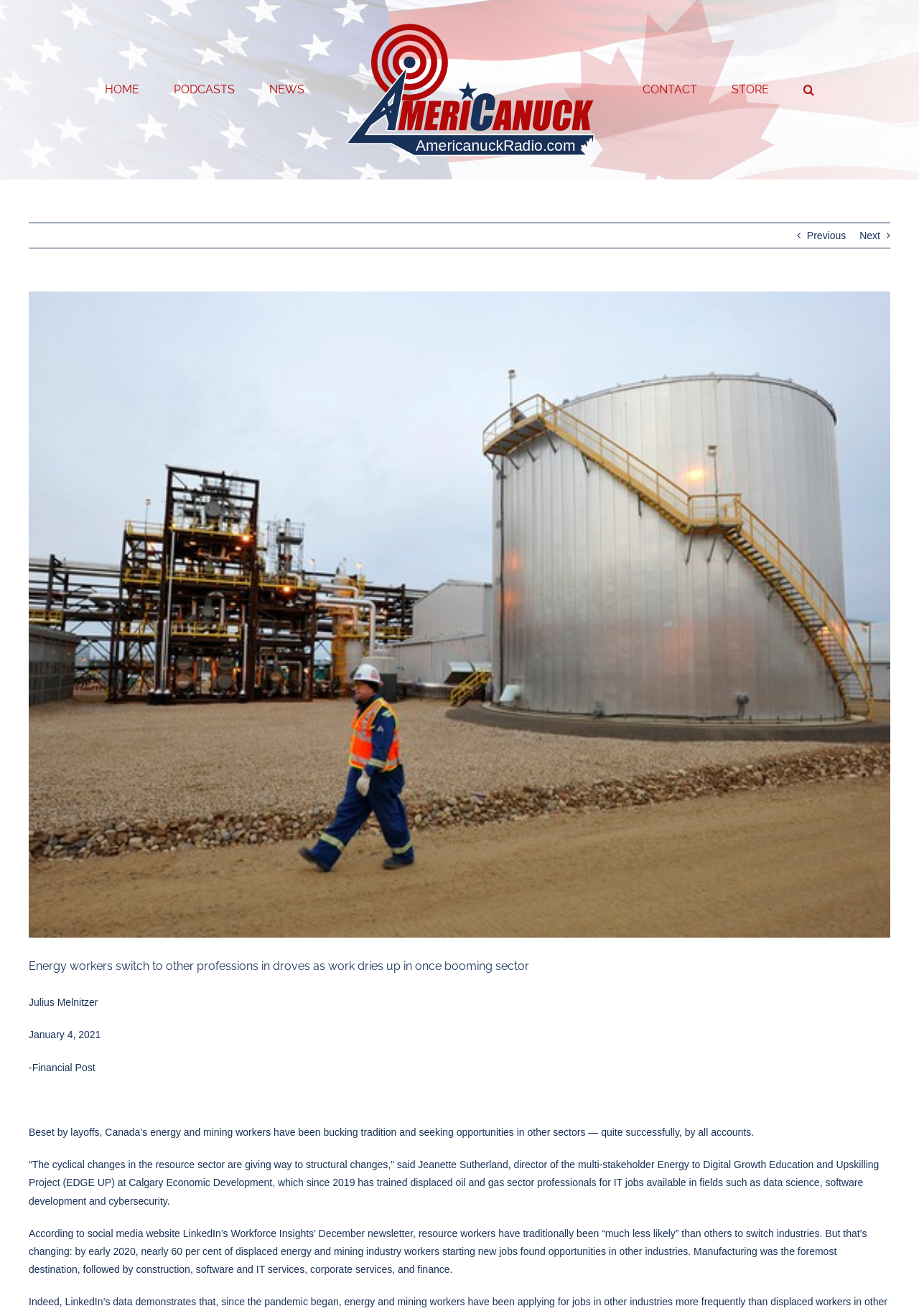Describe the entire webpage, focusing on both content and design.

The webpage is about an article titled "Energy workers switch to other professions in droves as work dries up in once booming sector" from Americanuck Radio. At the top, there is a main menu navigation bar with links to "HOME", "PODCASTS", "NEWS", "Americanuck Radio Logo", "CONTACT", and "STORE". The logo is accompanied by an image. On the right side of the navigation bar, there is a search button and pagination links for "Previous" and "Next".

Below the navigation bar, there is a large article section. The article title is prominently displayed, followed by the author's name, "Julius Melnitzer", and the date, "January 4, 2021". The article is from the Financial Post and has a brief summary that reads, "Beset by layoffs, Canada’s energy and mining workers have been bucking tradition and seeking opportunities in other sectors — quite successfully, by all accounts."

The article itself is divided into several paragraphs, with quotes from Jeanette Sutherland, director of the Energy to Digital Growth Education and Upskilling Project (EDGE UP) at Calgary Economic Development, and statistics from LinkedIn's Workforce Insights. The paragraphs are arranged in a single column, with no images or other multimedia elements.

At the bottom of the page, there is a "Go to Top" link, allowing users to quickly navigate back to the top of the page.